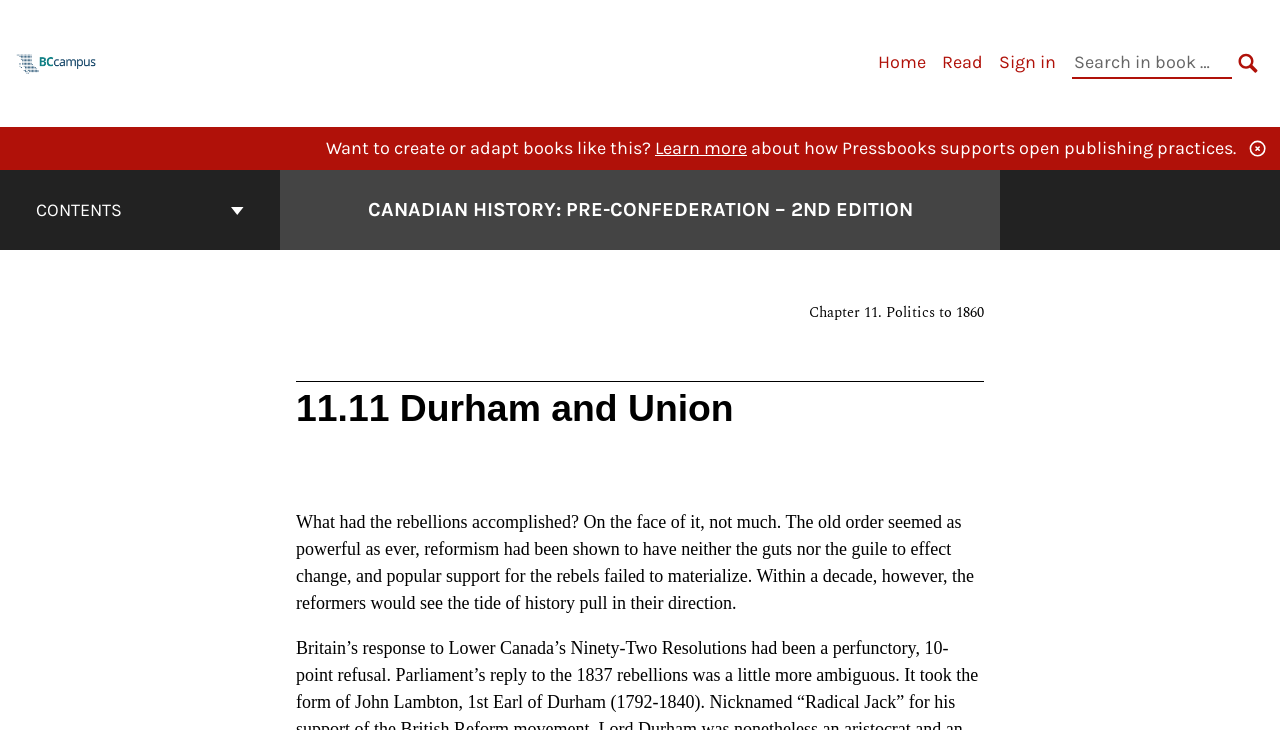Answer the following query with a single word or phrase:
What is the topic of the chapter?

Politics to 1860